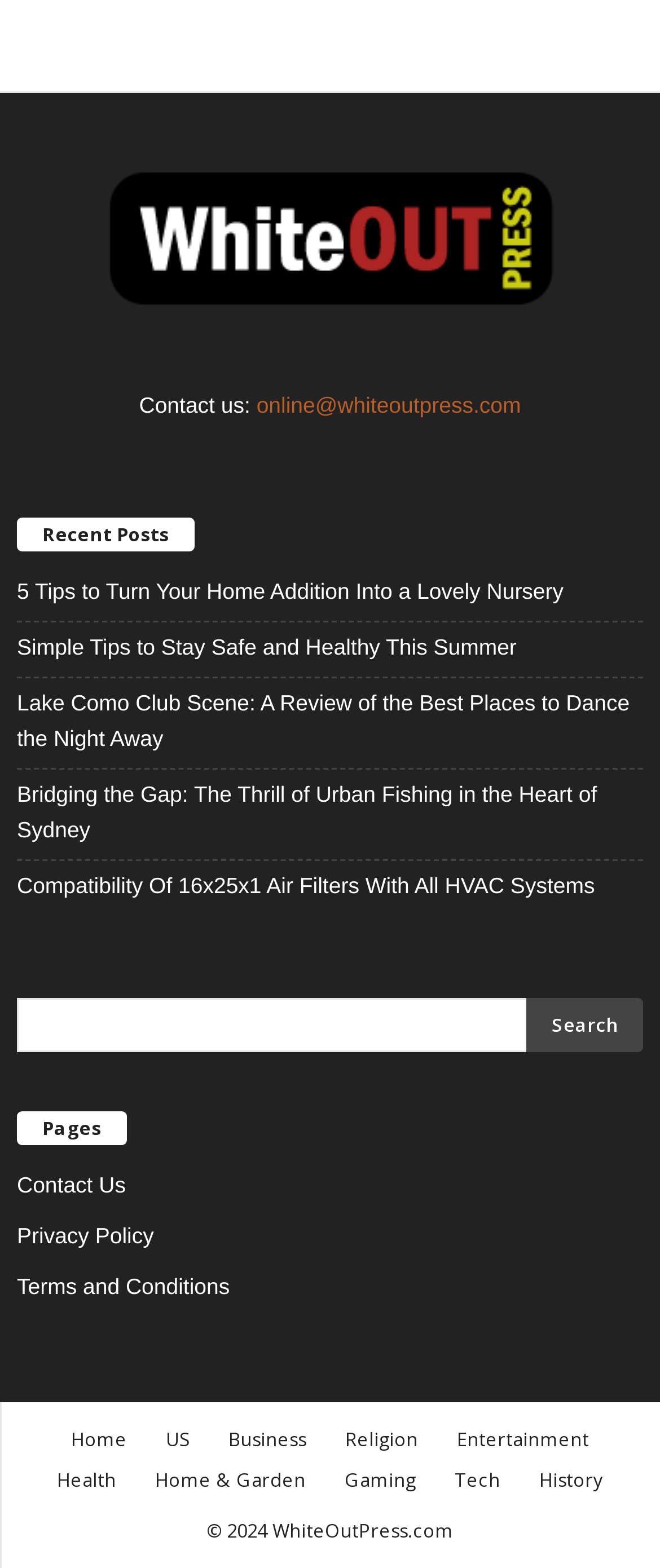How many recent posts are listed?
Make sure to answer the question with a detailed and comprehensive explanation.

The recent posts are listed under the 'Recent Posts' heading, and there are five links listed, each representing a different post.